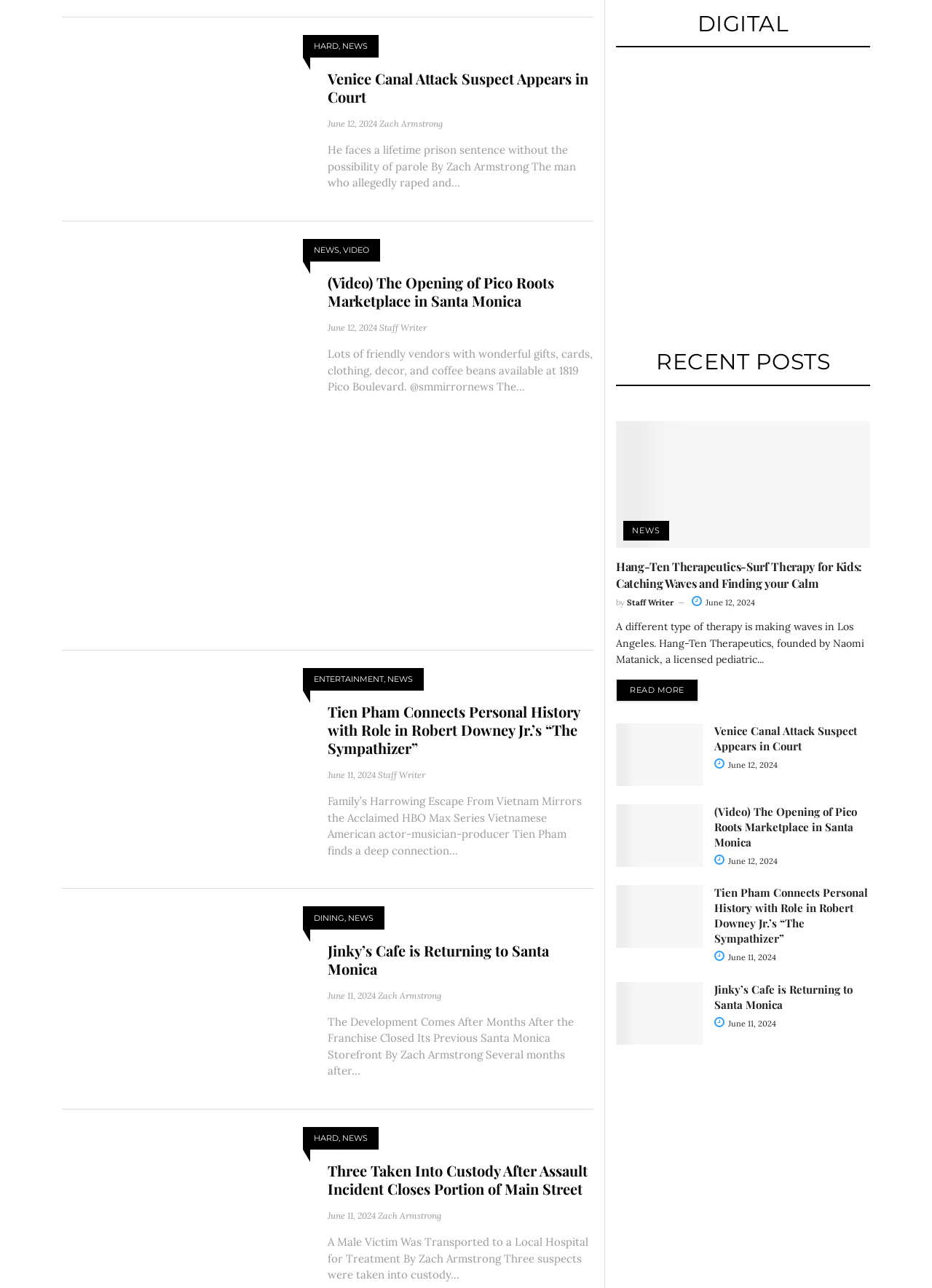Please look at the image and answer the question with a detailed explanation: How many articles are displayed in the 'RECENT POSTS' section?

I can see four articles displayed in the 'RECENT POSTS' section, each with a heading, link, and image, which suggests that there are four articles in this section.